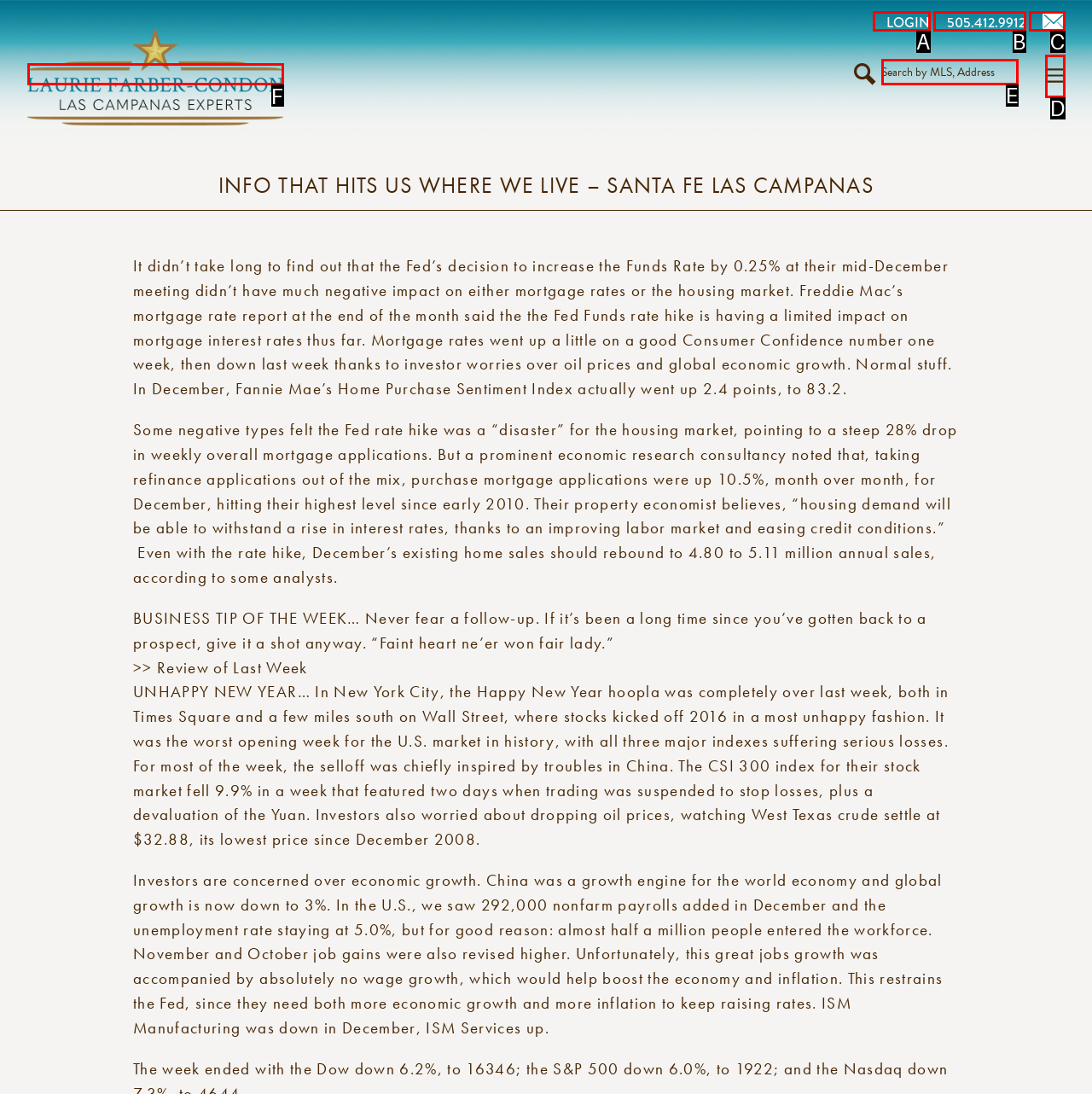Pick the HTML element that corresponds to the description: name="quicksearch" placeholder="Search by MLS, Address"
Answer with the letter of the correct option from the given choices directly.

E